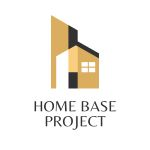What font style is used for the text 'HOME BASE PROJECT'?
Please provide a single word or phrase answer based on the image.

Clean, bold